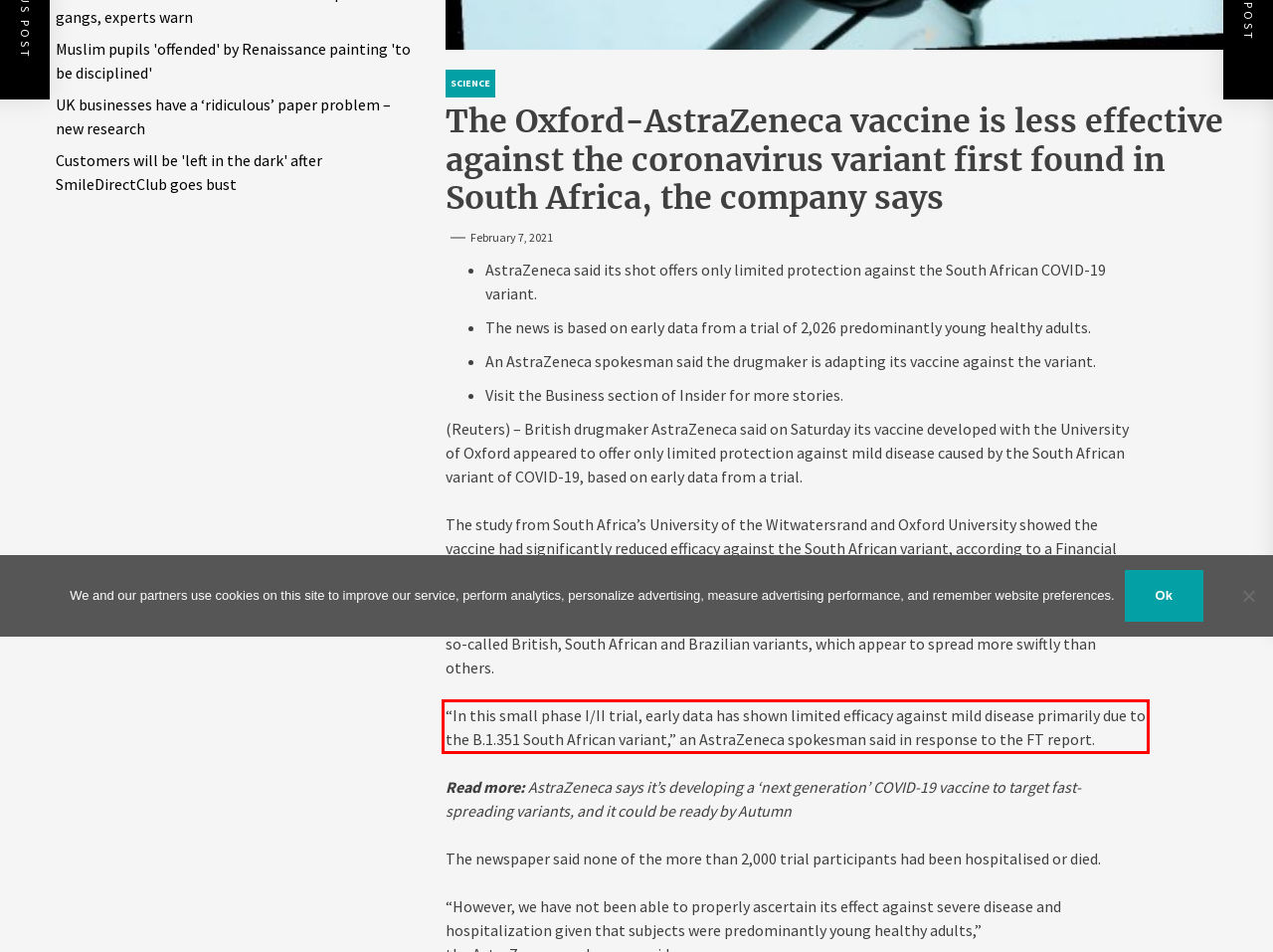Please analyze the provided webpage screenshot and perform OCR to extract the text content from the red rectangle bounding box.

“In this small phase I/II trial, early data has shown limited efficacy against mild disease primarily due to the B.1.351 South African variant,” an AstraZeneca spokesman said in response to the FT report.